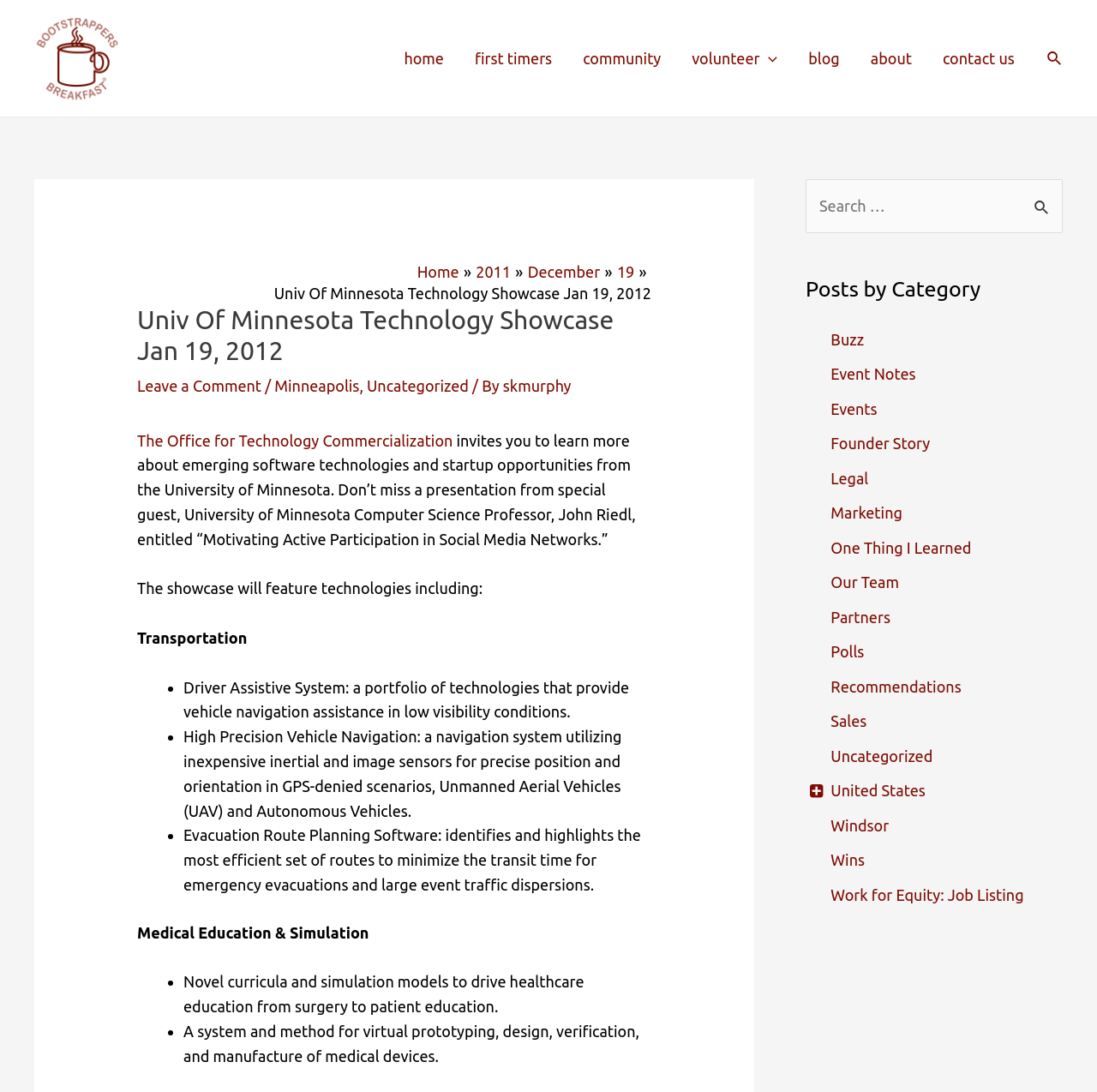Answer this question in one word or a short phrase: What is the logo of Bootstrappers Breakfast?

Bootstrappers Breakfast logo